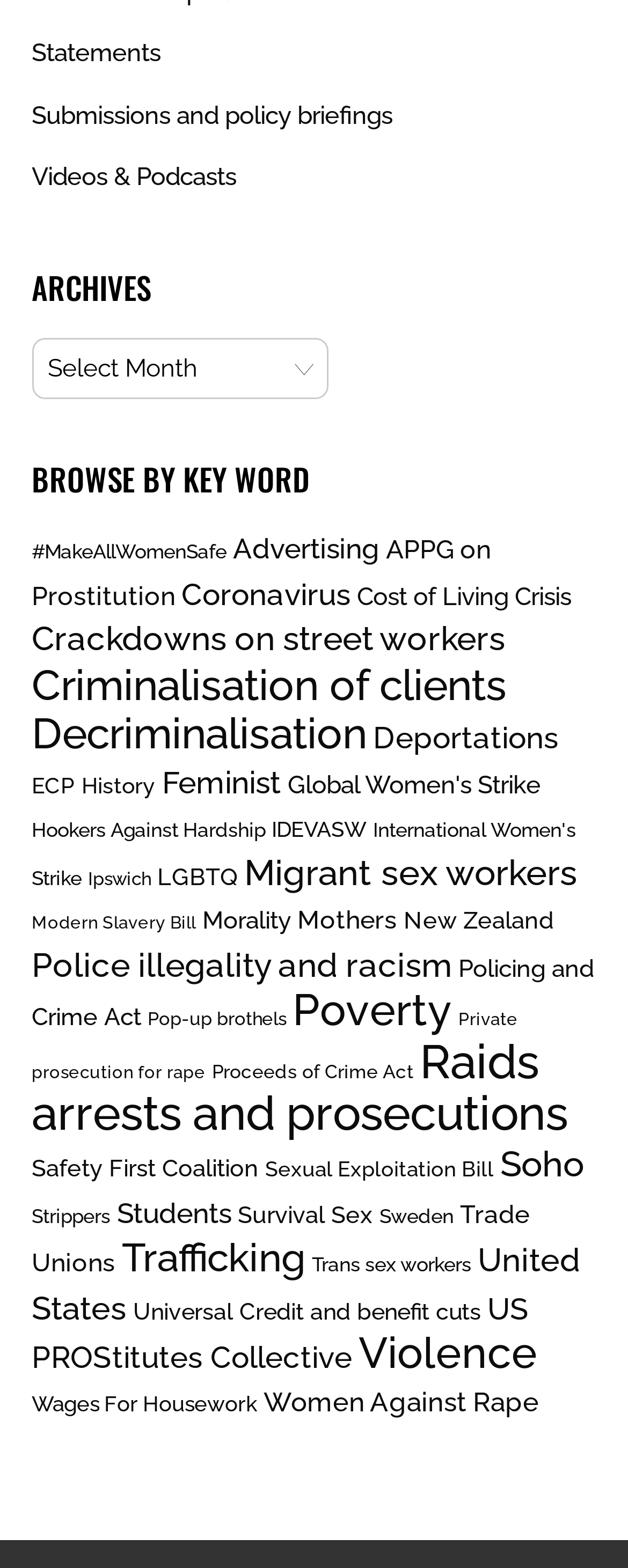Use one word or a short phrase to answer the question provided: 
What is the first link under 'Statements'?

Statements